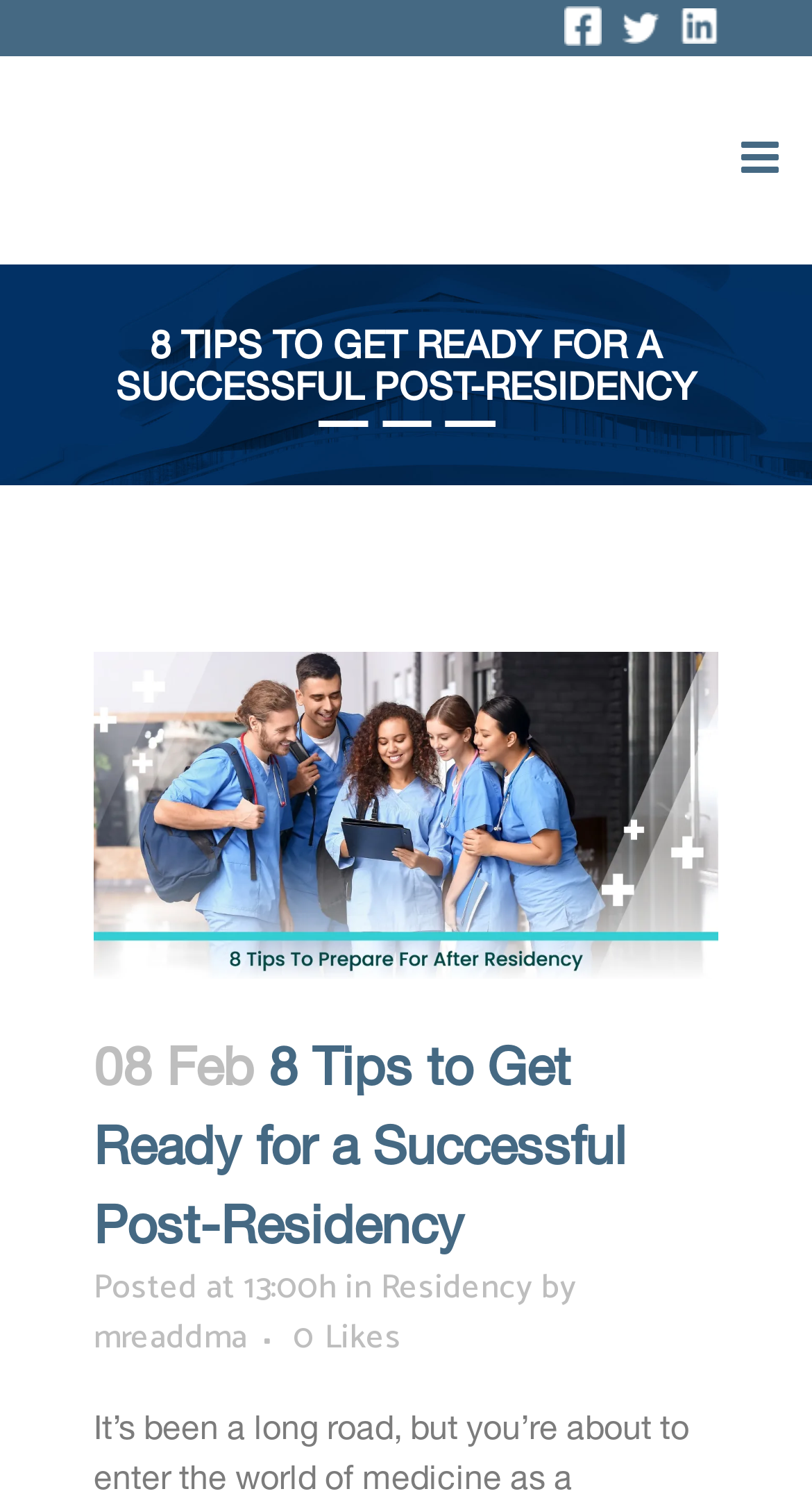From the image, can you give a detailed response to the question below:
What is the topic of the webpage?

Based on the webpage content, including the heading '8 TIPS TO GET READY FOR A SUCCESSFUL POST-RESIDENCY' and the image caption '8 Tips to Get Ready for a Successful Post-Residency Annashae', it is clear that the topic of the webpage is about preparing for a successful post-residency.